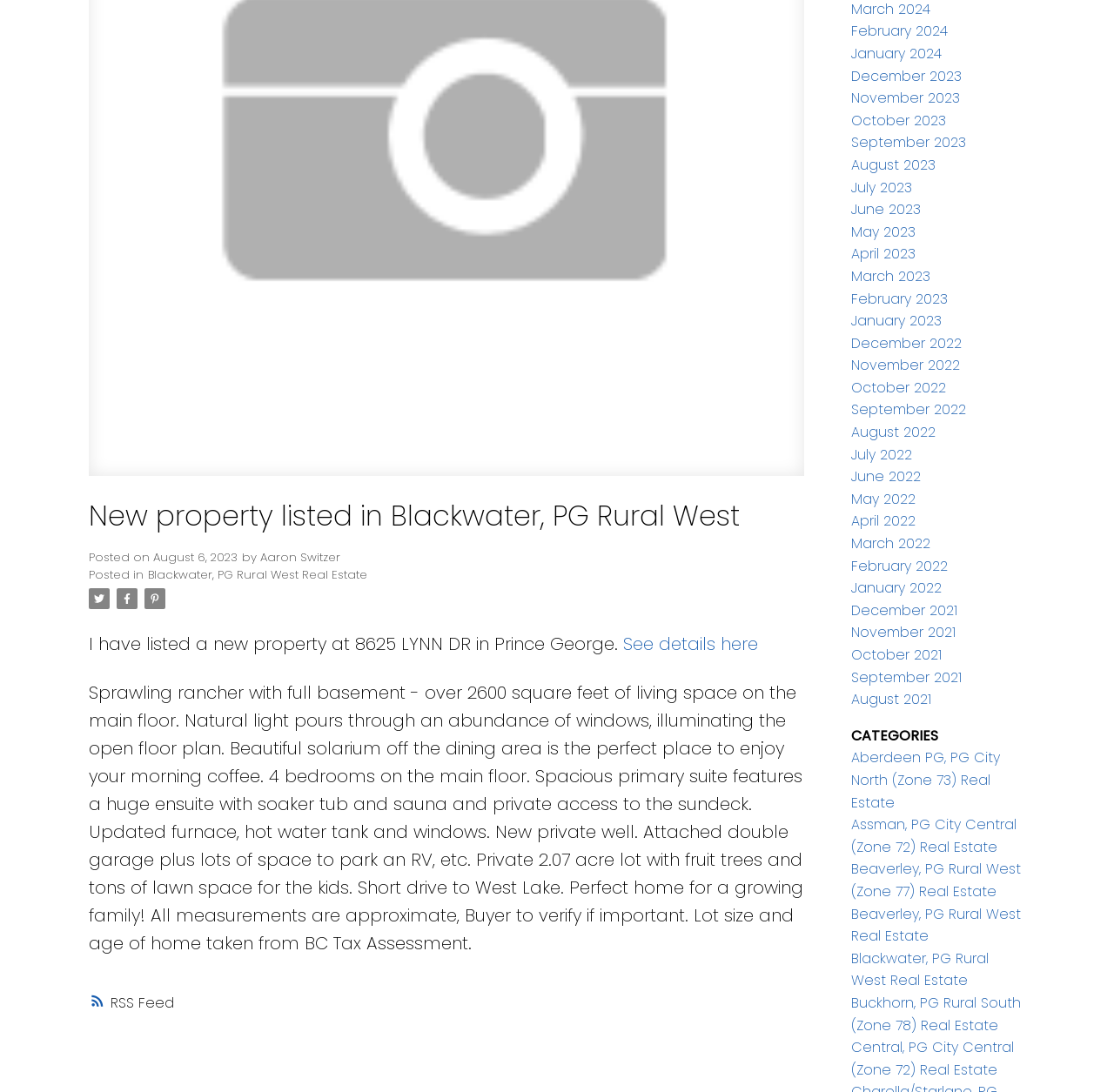Identify the bounding box for the described UI element. Provide the coordinates in (top-left x, top-left y, bottom-right x, bottom-right y) format with values ranging from 0 to 1: October 2021

[0.764, 0.59, 0.845, 0.609]